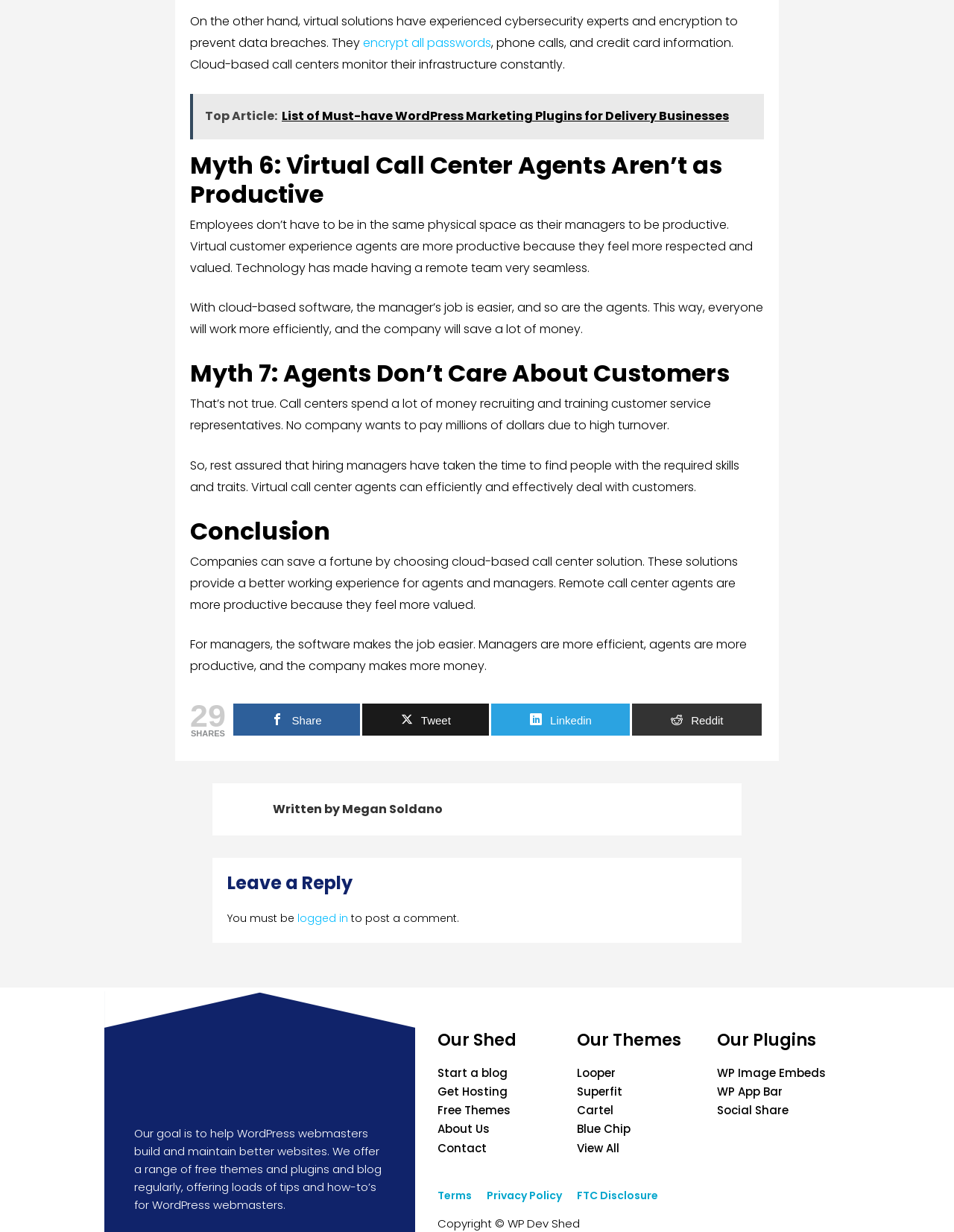Provide the bounding box coordinates of the area you need to click to execute the following instruction: "Start a blog by clicking the 'Start a blog' link".

[0.458, 0.864, 0.532, 0.877]